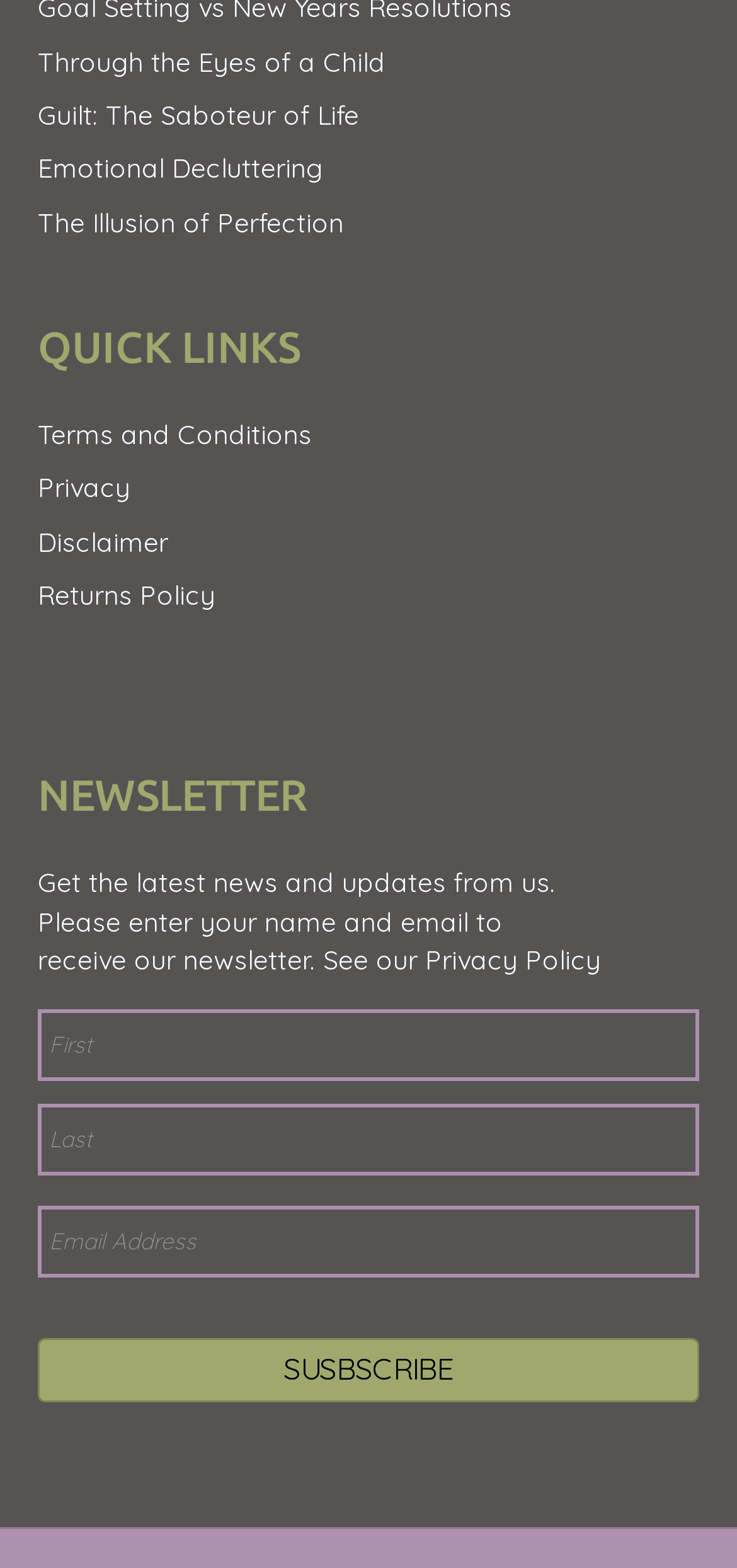What is the purpose of the newsletter section?
Observe the image and answer the question with a one-word or short phrase response.

To receive latest news and updates